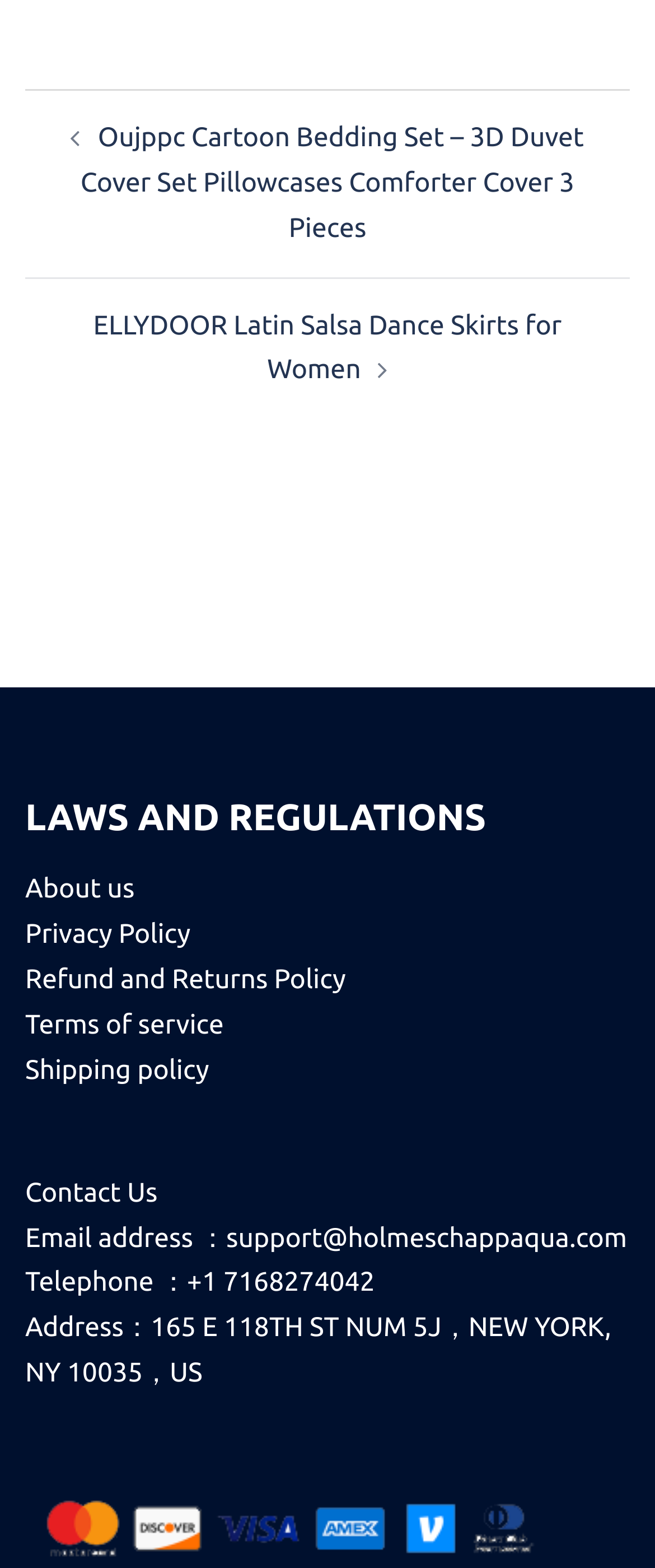Answer succinctly with a single word or phrase:
How many contact methods are provided?

3